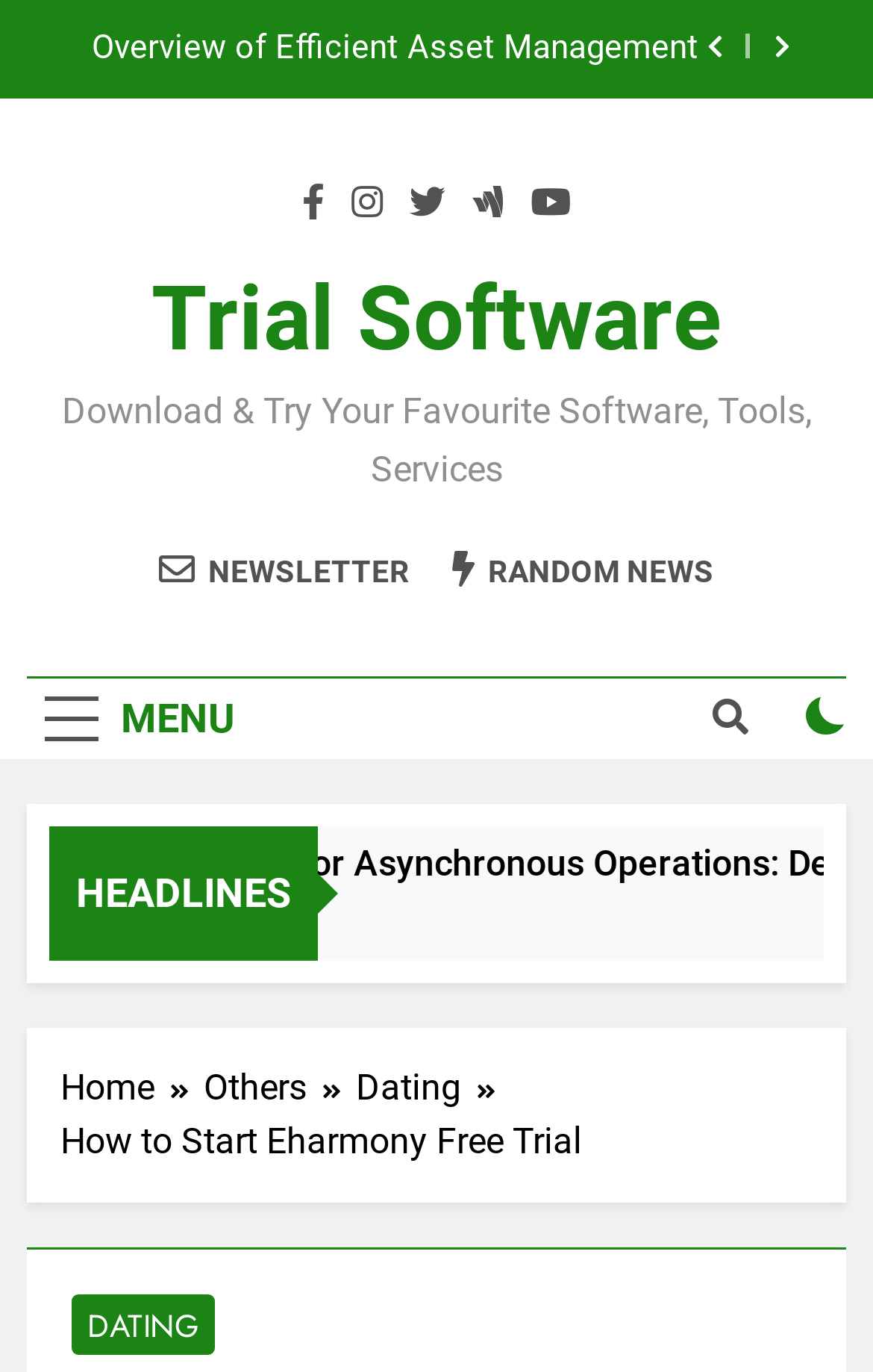Pinpoint the bounding box coordinates of the clickable element needed to complete the instruction: "Click the MENU button". The coordinates should be provided as four float numbers between 0 and 1: [left, top, right, bottom].

[0.031, 0.495, 0.29, 0.553]